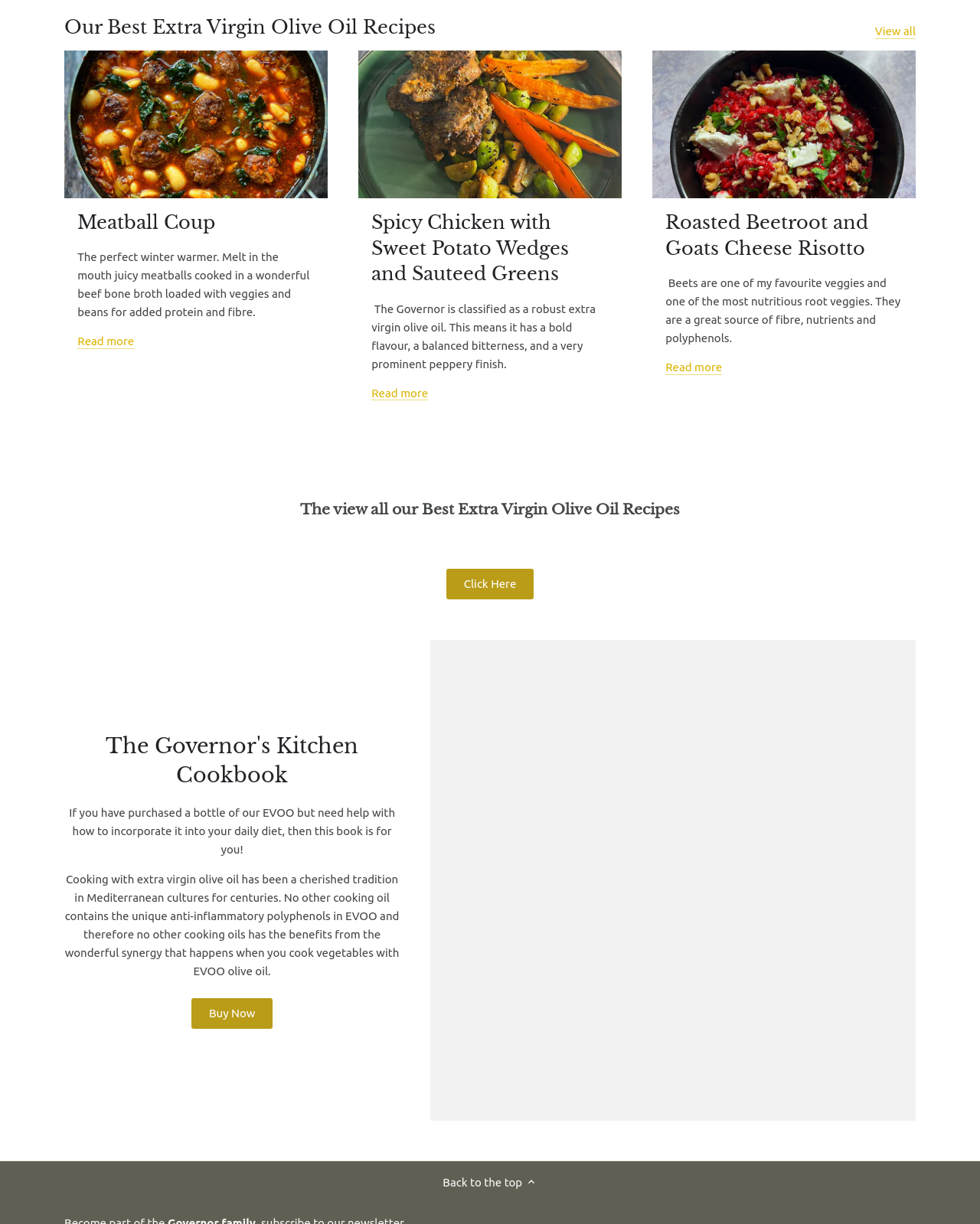Utilize the details in the image to give a detailed response to the question: How many recipes are listed on this webpage?

I counted the number of recipe sections on the webpage, each with a heading, image, and description, and found that there are three recipes listed: Meatball Coup, Spicy Chicken with Sweet Potato Wedges and Sauteed Greens, and Roasted Beetroot and Goats Cheese Risotto.